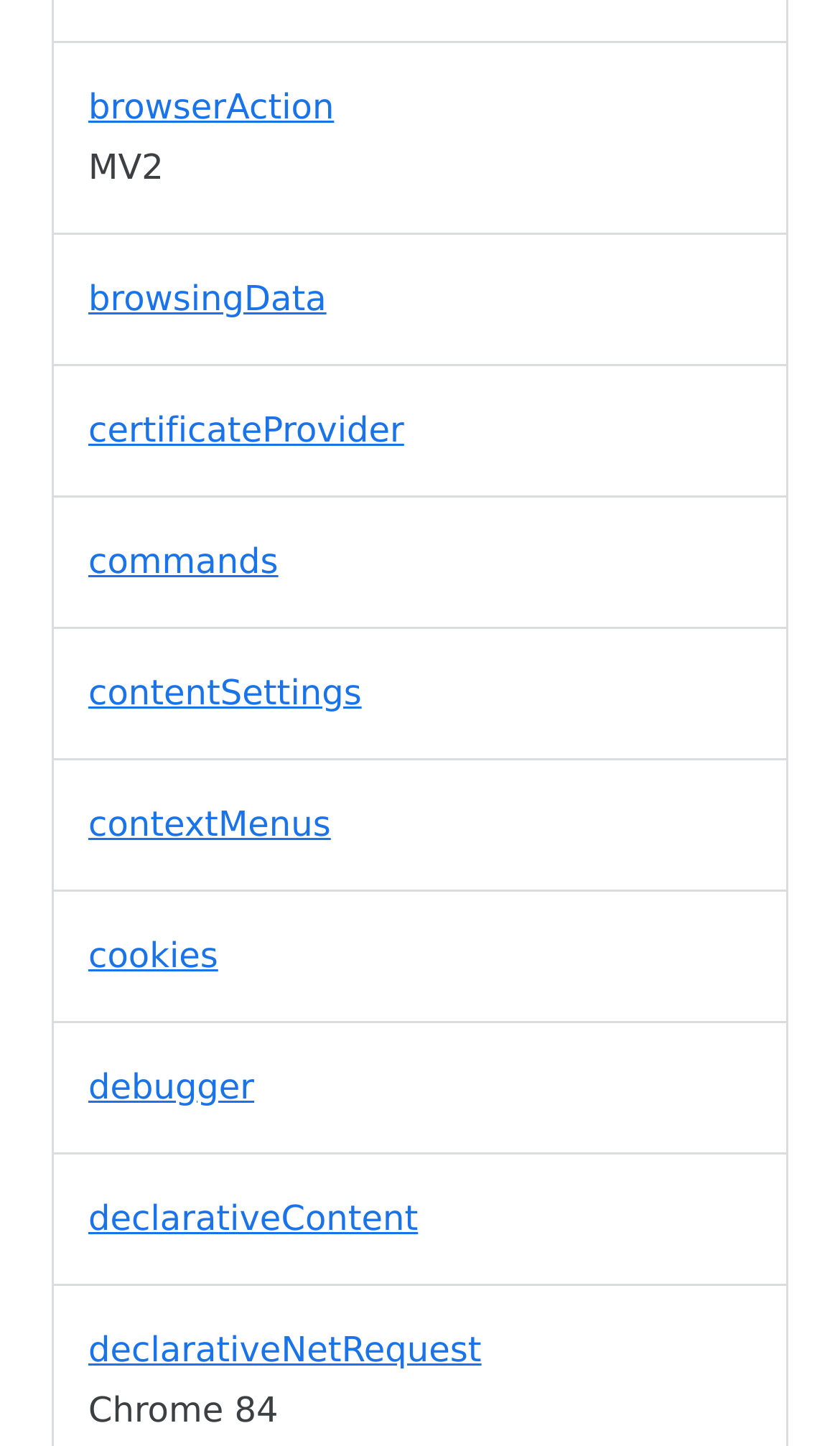How many elements are there in the last row?
Refer to the image and provide a one-word or short phrase answer.

2